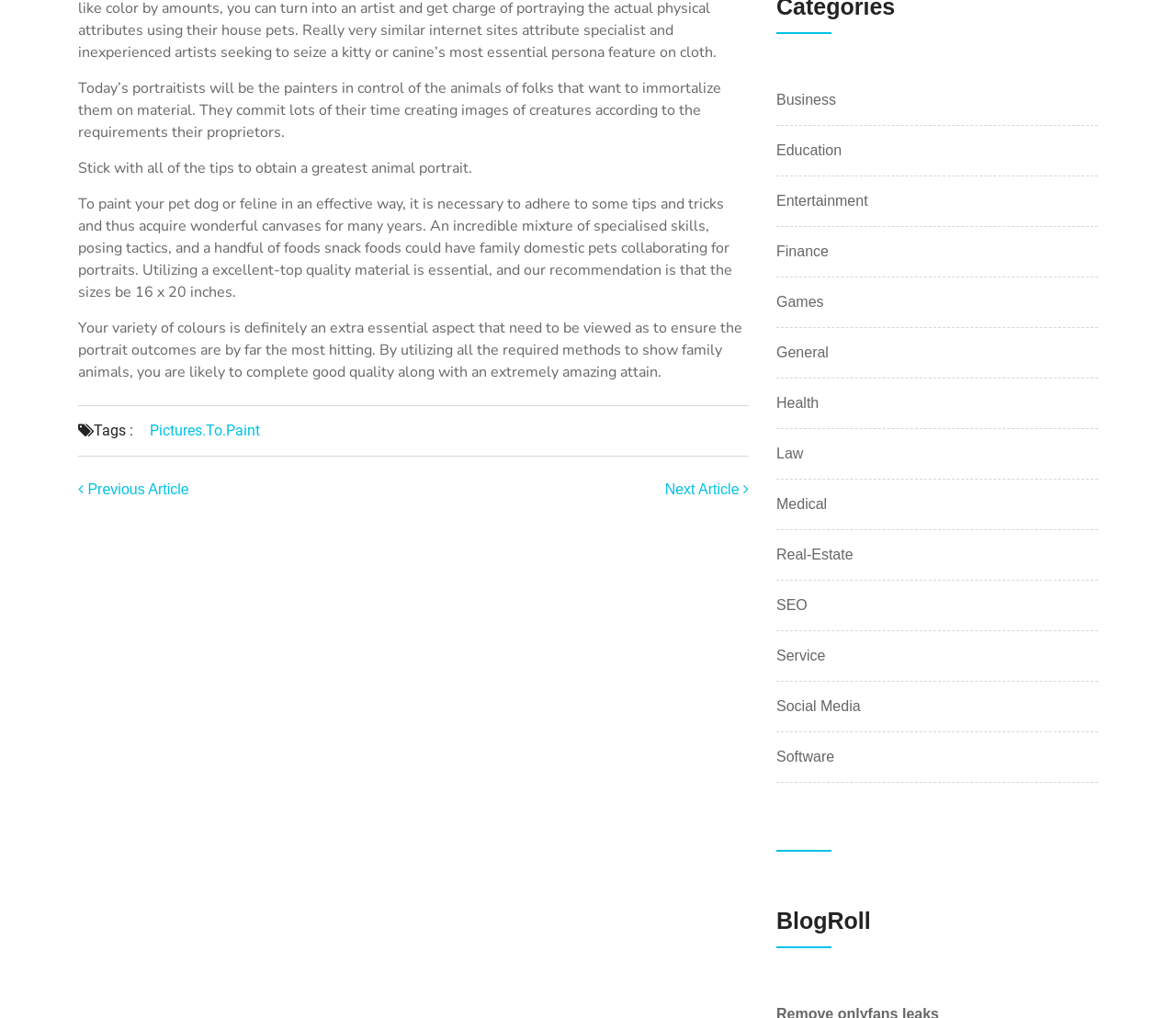Please give a succinct answer using a single word or phrase:
What is the purpose of the article?

To provide tips for painting pet portraits